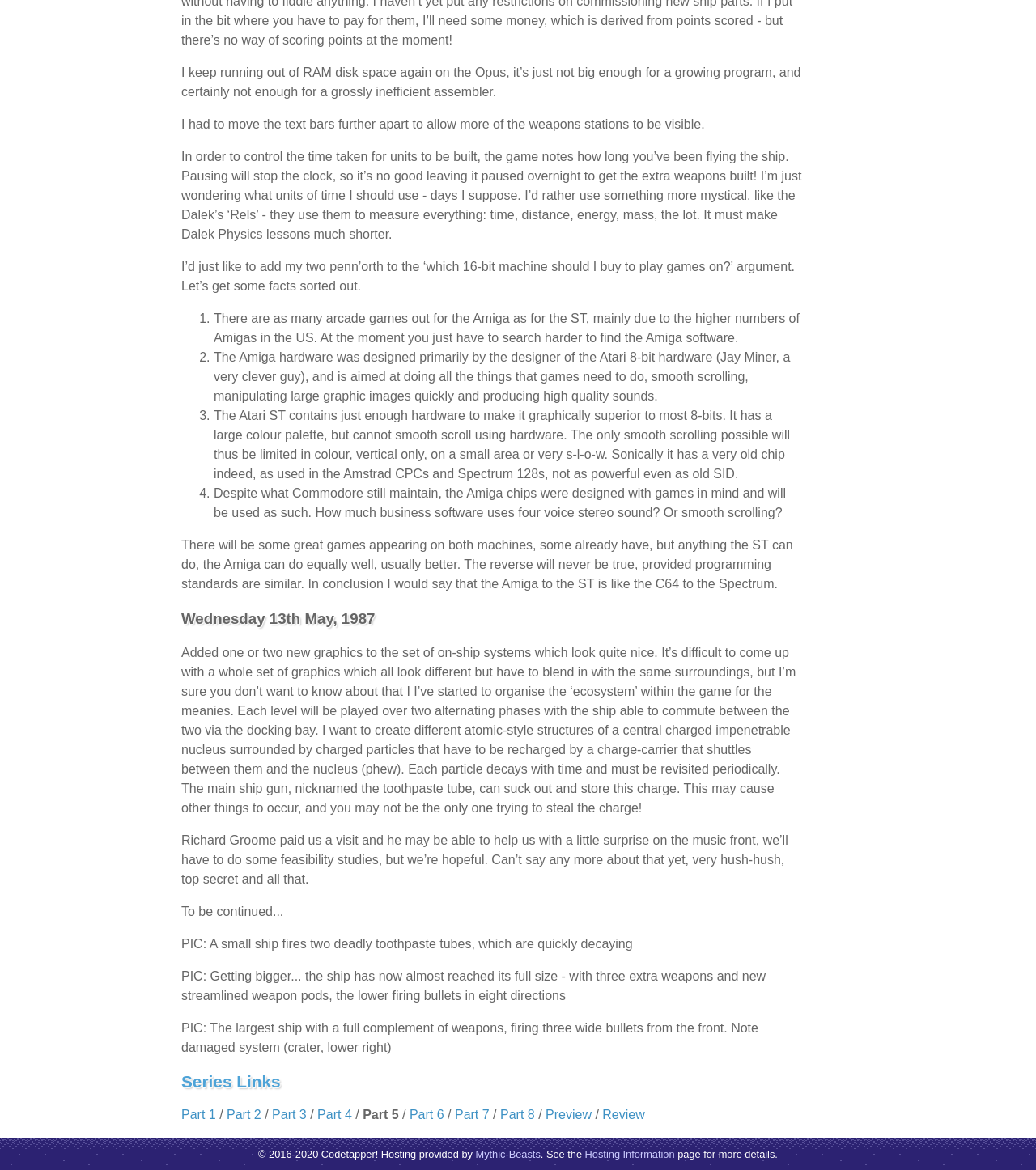Specify the bounding box coordinates of the area to click in order to follow the given instruction: "Click on 'Part 1'."

[0.175, 0.947, 0.208, 0.958]